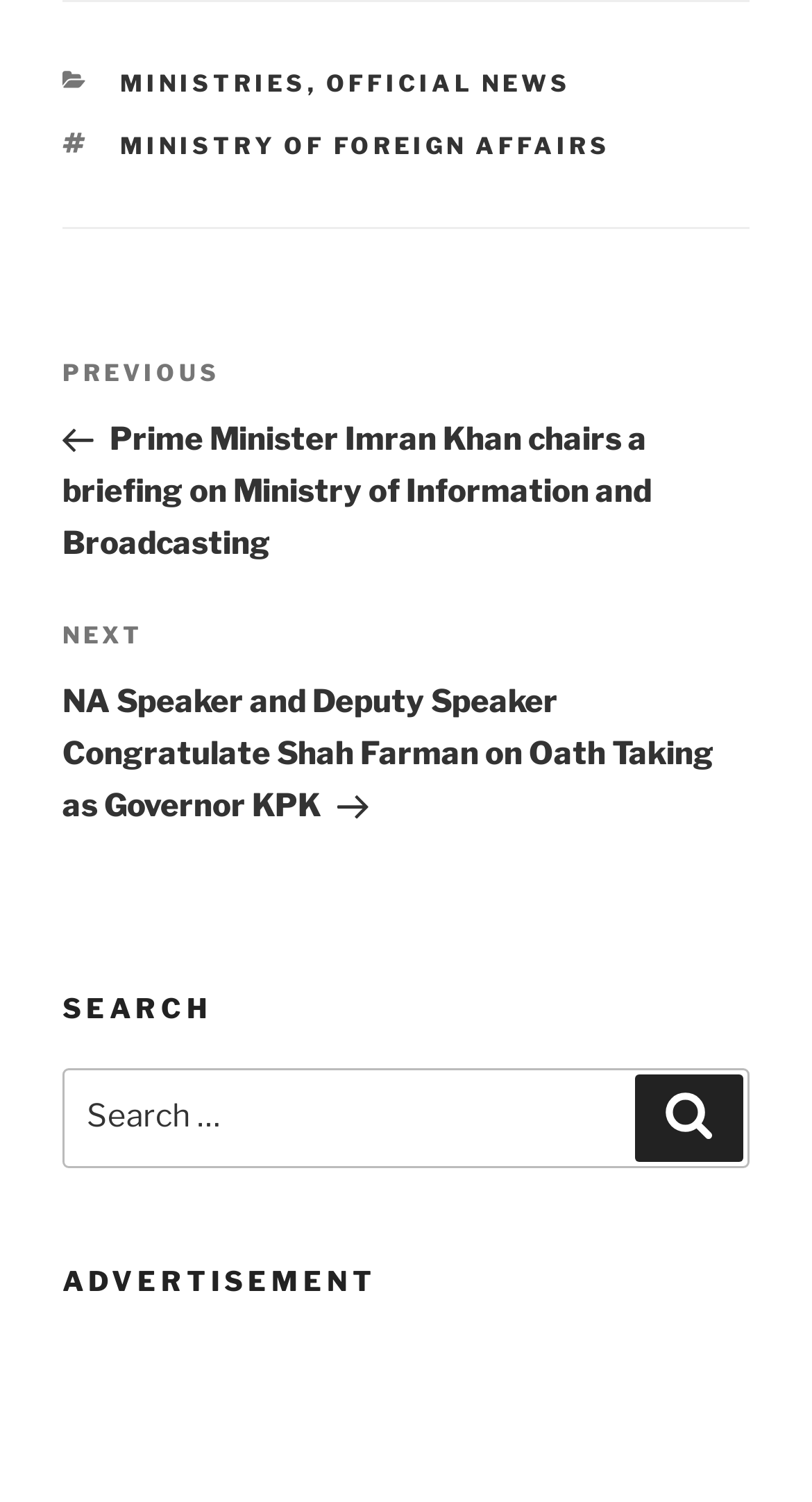Answer this question in one word or a short phrase: What is the text above the search box?

Search for: